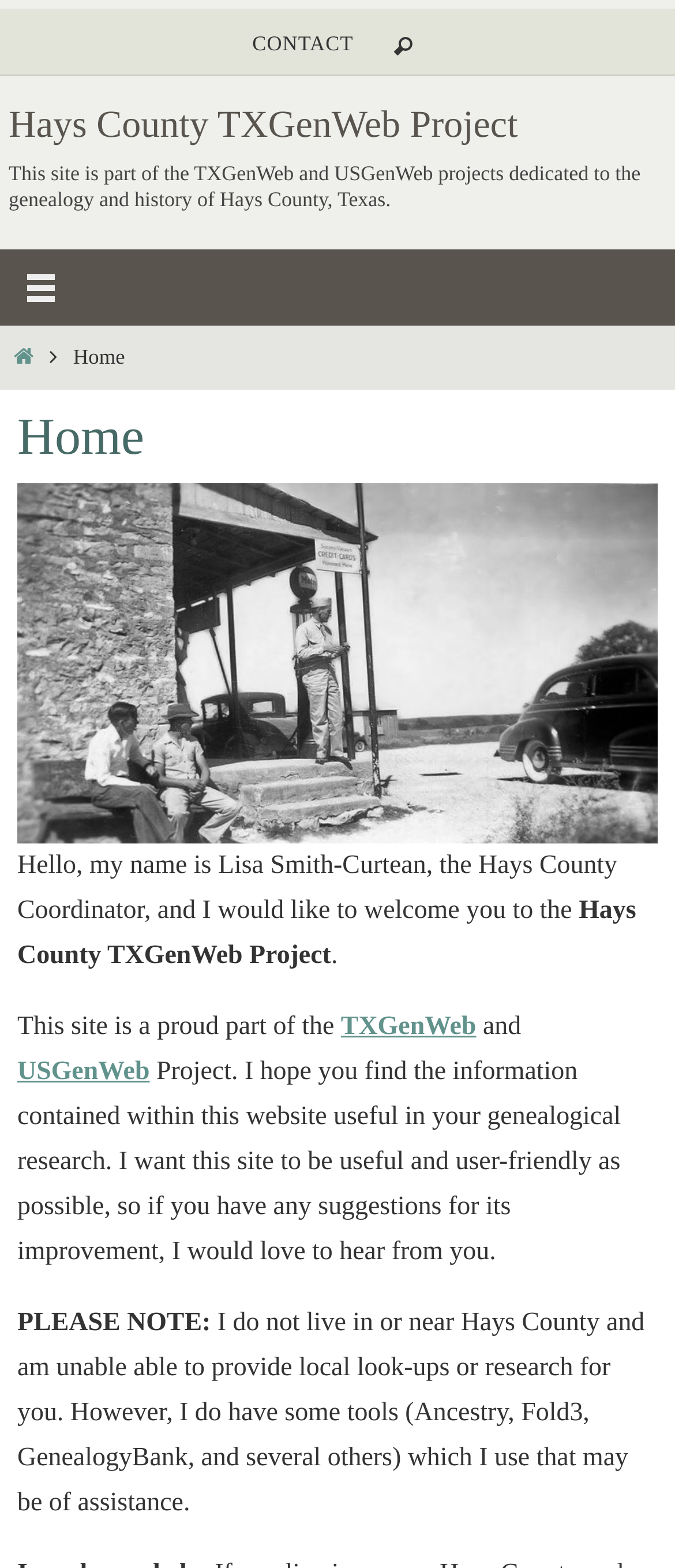Use the information in the screenshot to answer the question comprehensively: What is the purpose of this website?

Based on the website's content, it appears to be dedicated to the genealogy and history of Hays County, Texas, as part of the TXGenWeb and USGenWeb projects.